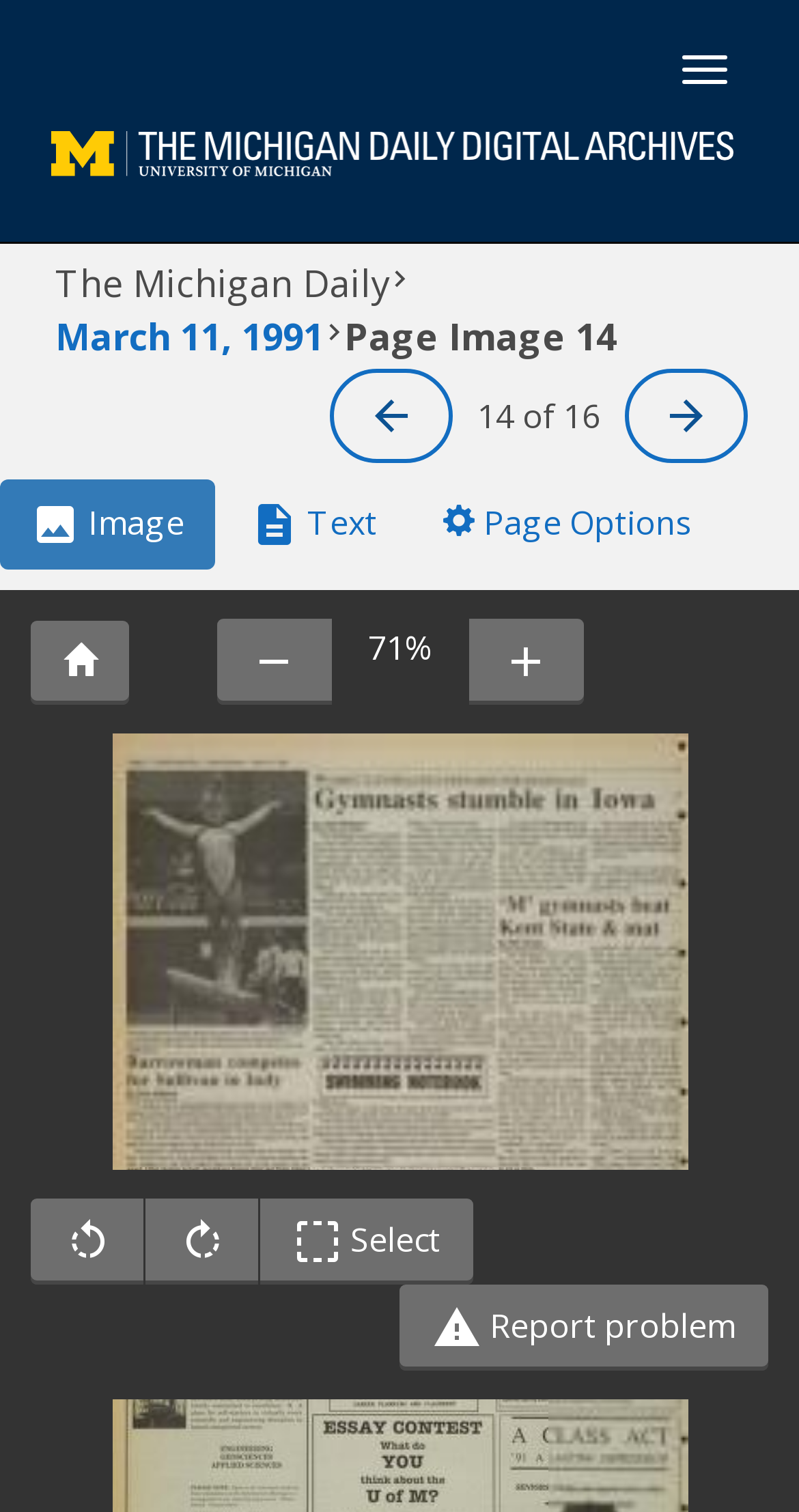Provide the bounding box coordinates of the section that needs to be clicked to accomplish the following instruction: "View News."

None